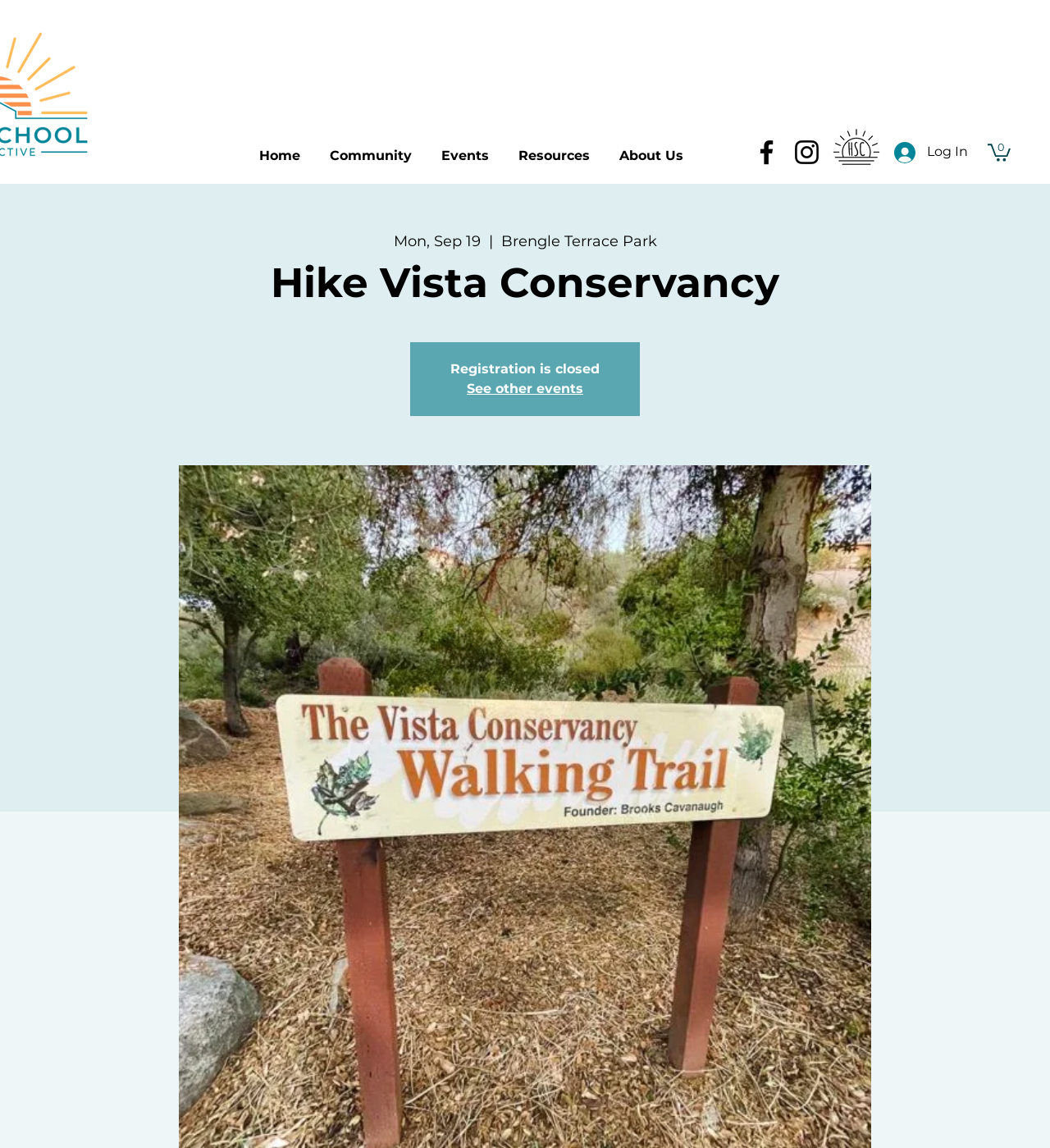Identify the bounding box for the given UI element using the description provided. Coordinates should be in the format (top-left x, top-left y, bottom-right x, bottom-right y) and must be between 0 and 1. Here is the description: Home

[0.233, 0.115, 0.3, 0.144]